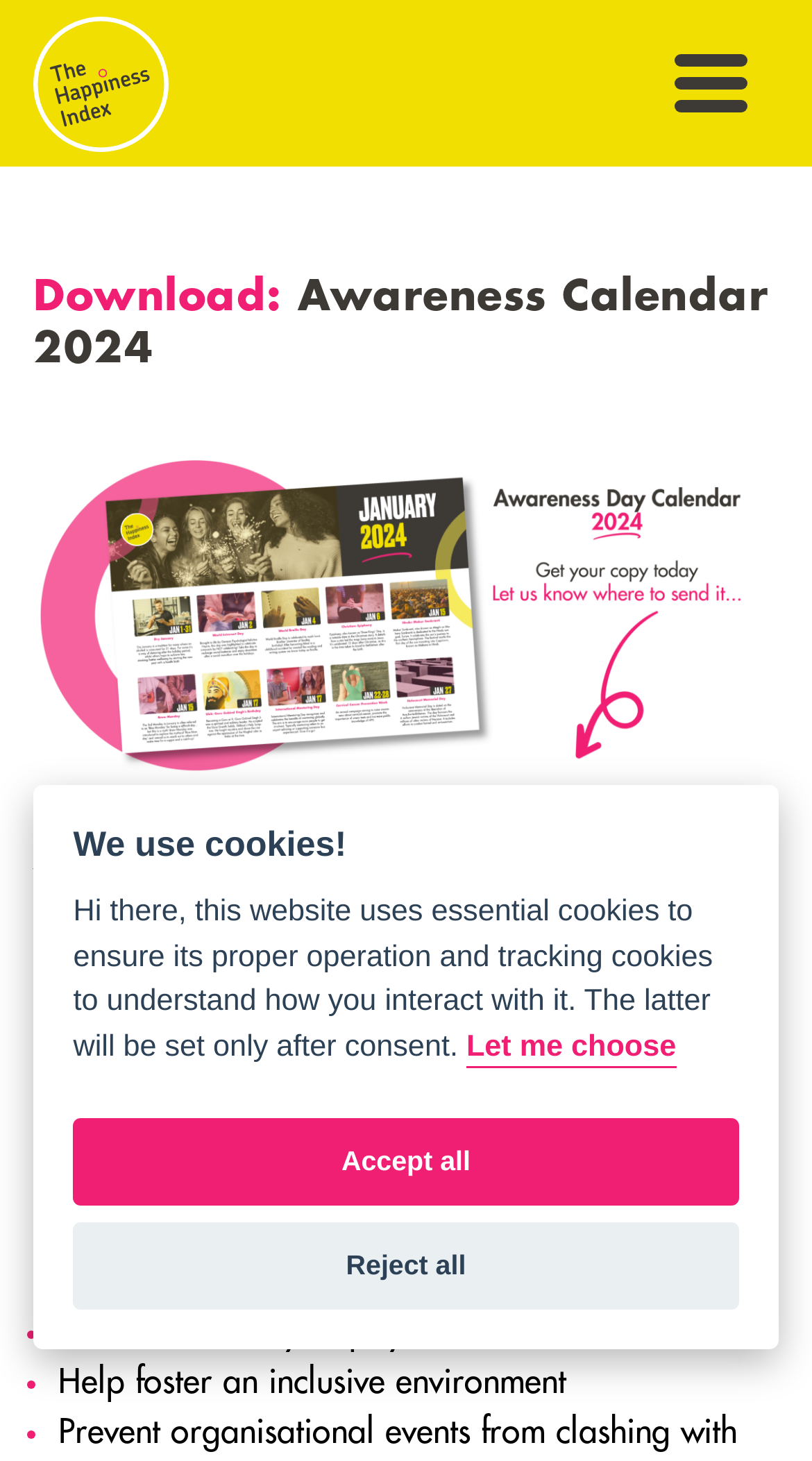Identify the bounding box of the UI element described as follows: "Accept all". Provide the coordinates as four float numbers in the range of 0 to 1 [left, top, right, bottom].

[0.09, 0.765, 0.91, 0.825]